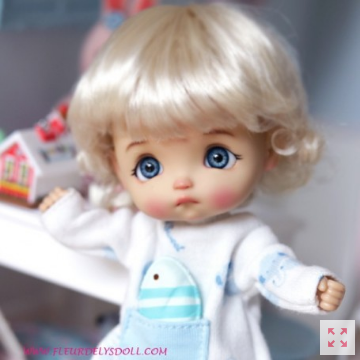What is the design on the doll's pocket?
Please use the visual content to give a single word or phrase answer.

A cute little bird